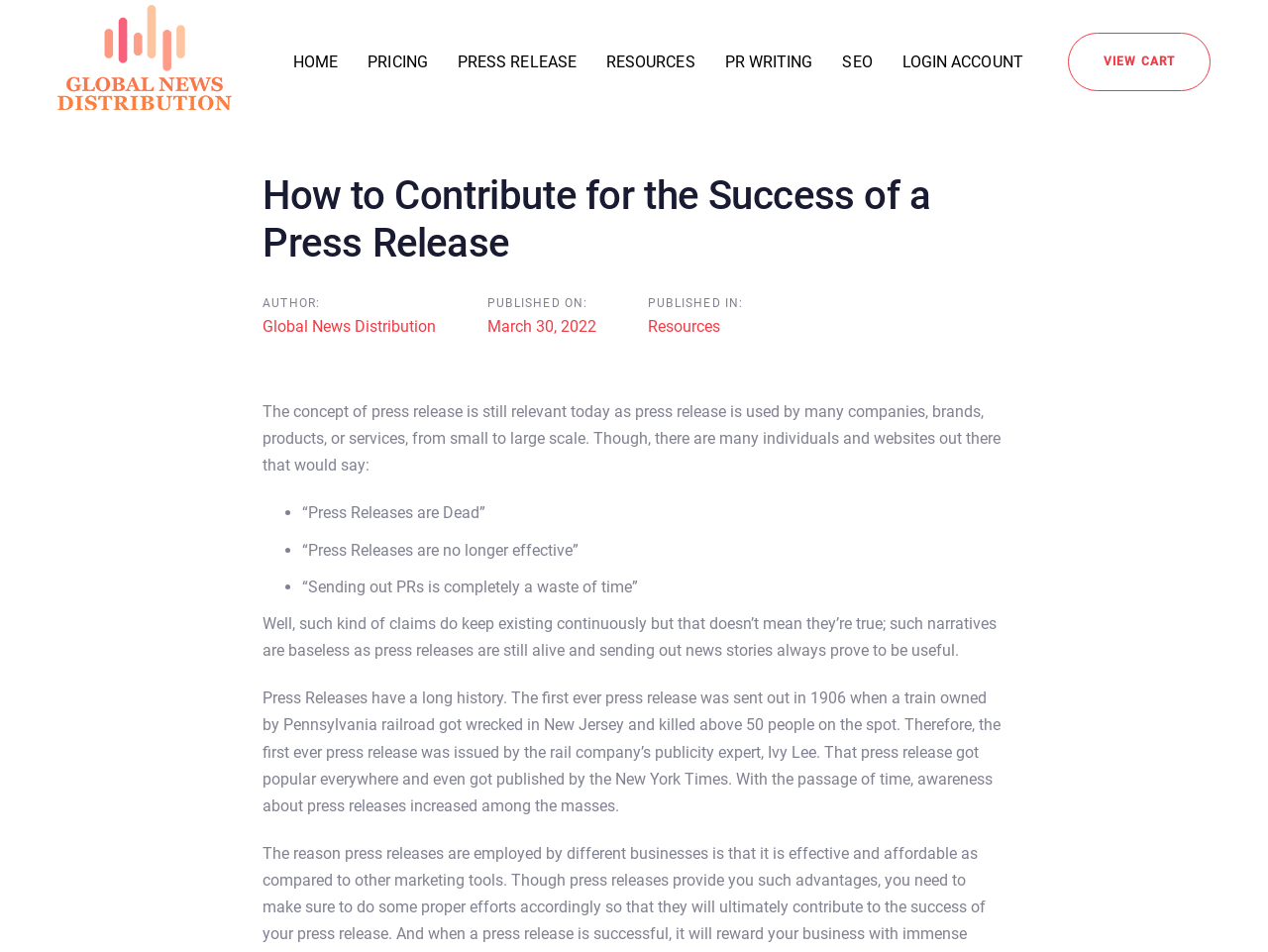Please locate the bounding box coordinates of the region I need to click to follow this instruction: "Read more about PR WRITING".

[0.56, 0.0, 0.653, 0.13]